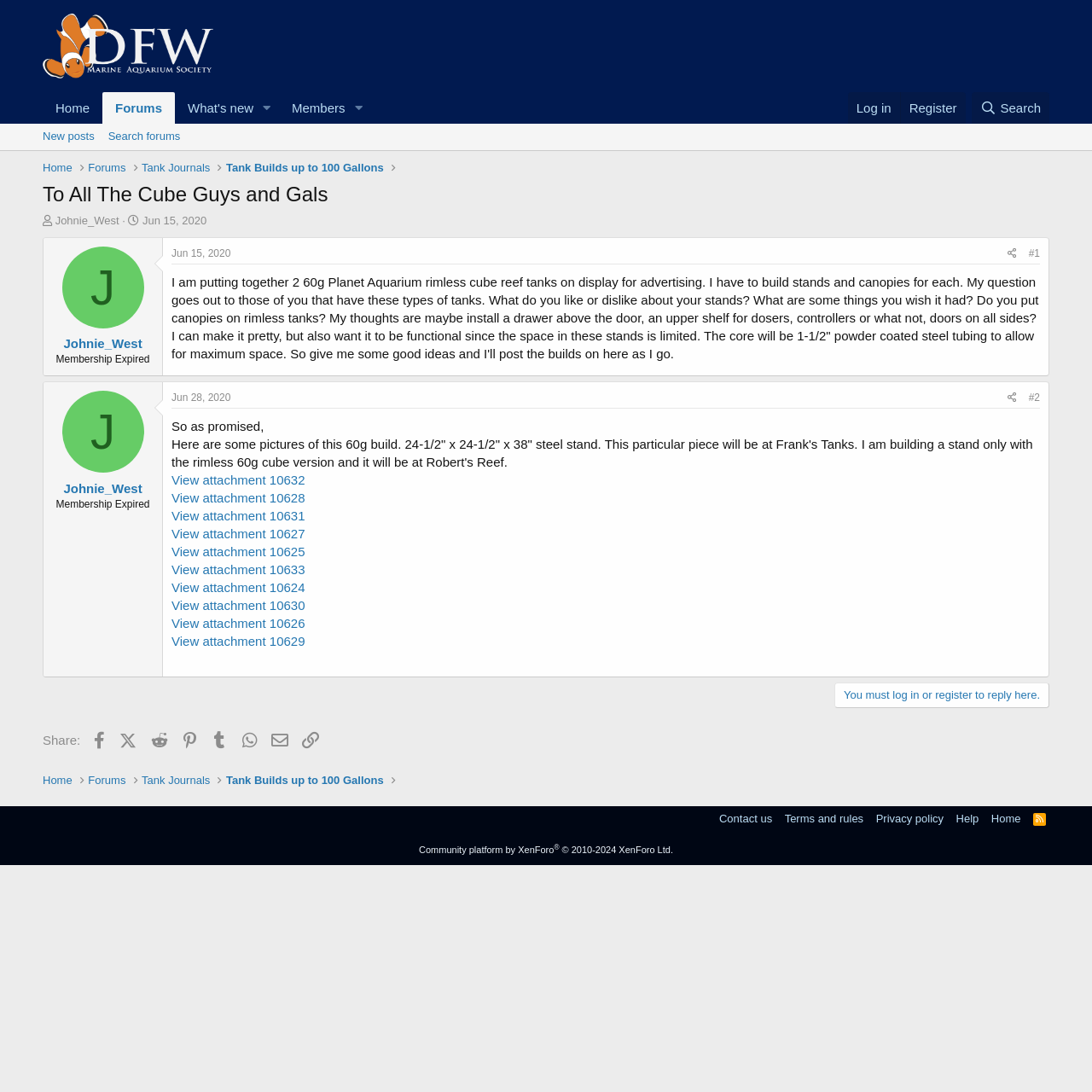Find the bounding box coordinates for the area that must be clicked to perform this action: "View the thread started by Johnie_West".

[0.05, 0.196, 0.109, 0.208]